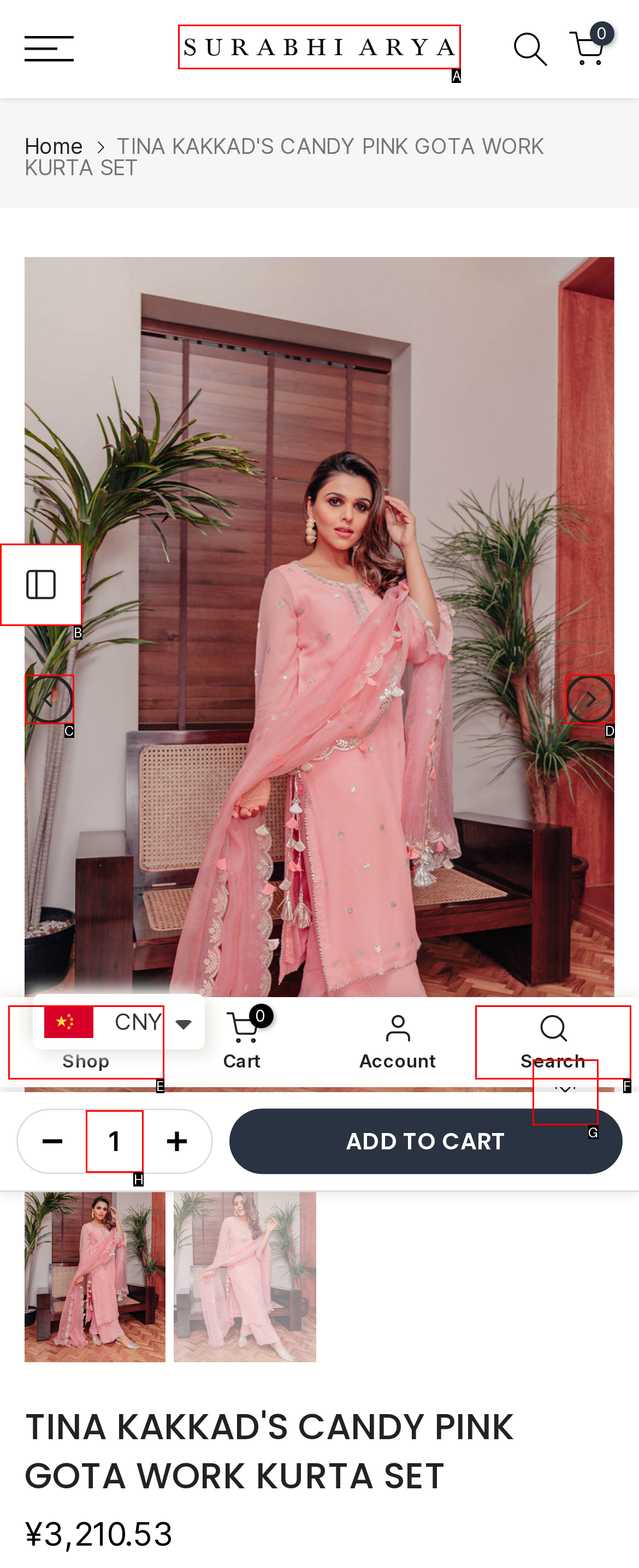Tell me which option I should click to complete the following task: Click the 'Surabhi Arya' link
Answer with the option's letter from the given choices directly.

A